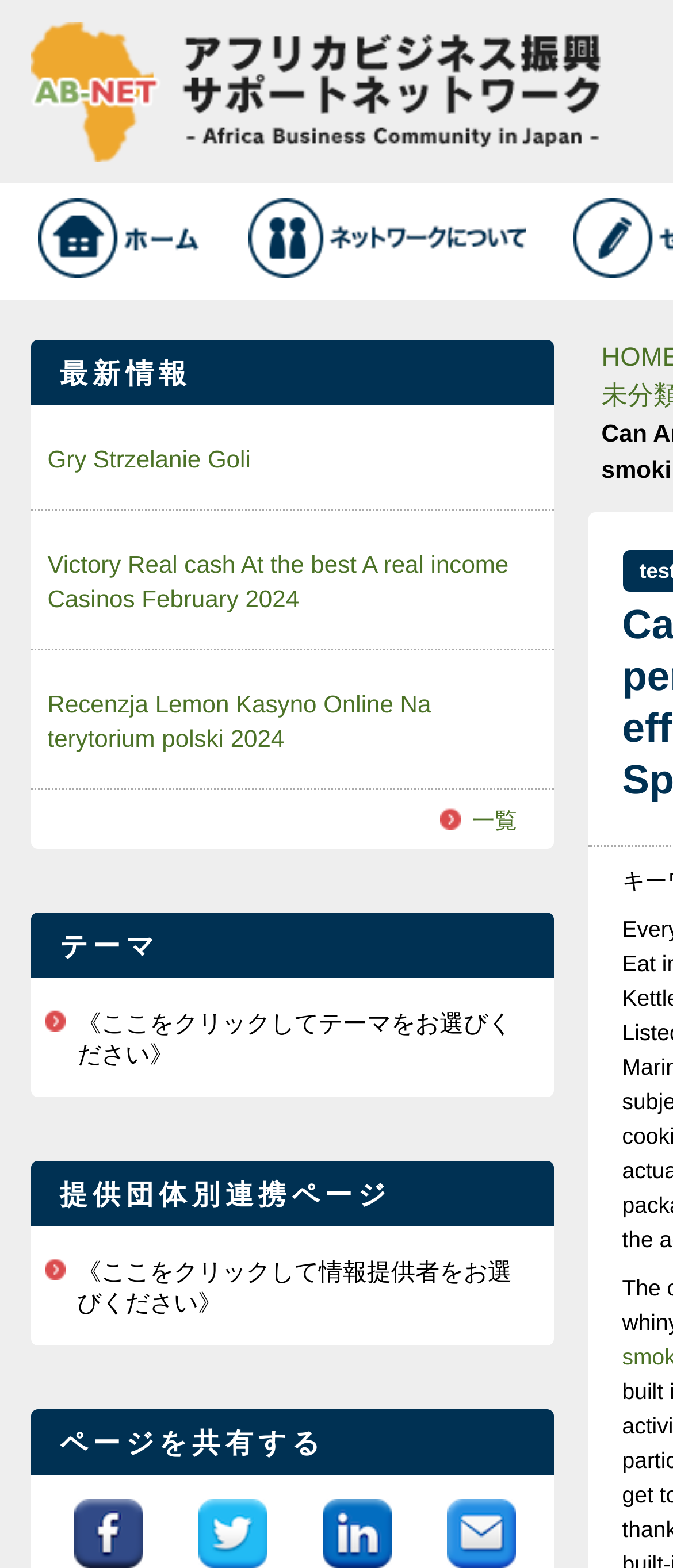Refer to the image and provide an in-depth answer to the question: 
How many links are there in the '最新情報' section?

The '最新情報' section is located at the middle of the webpage, and it contains three links: 'Gry Strzelanie Goli', 'Victory Real cash At the best A real income Casinos February 2024', and 'Recenzja Lemon Kasyno Online Na terytorium polski 2024'.